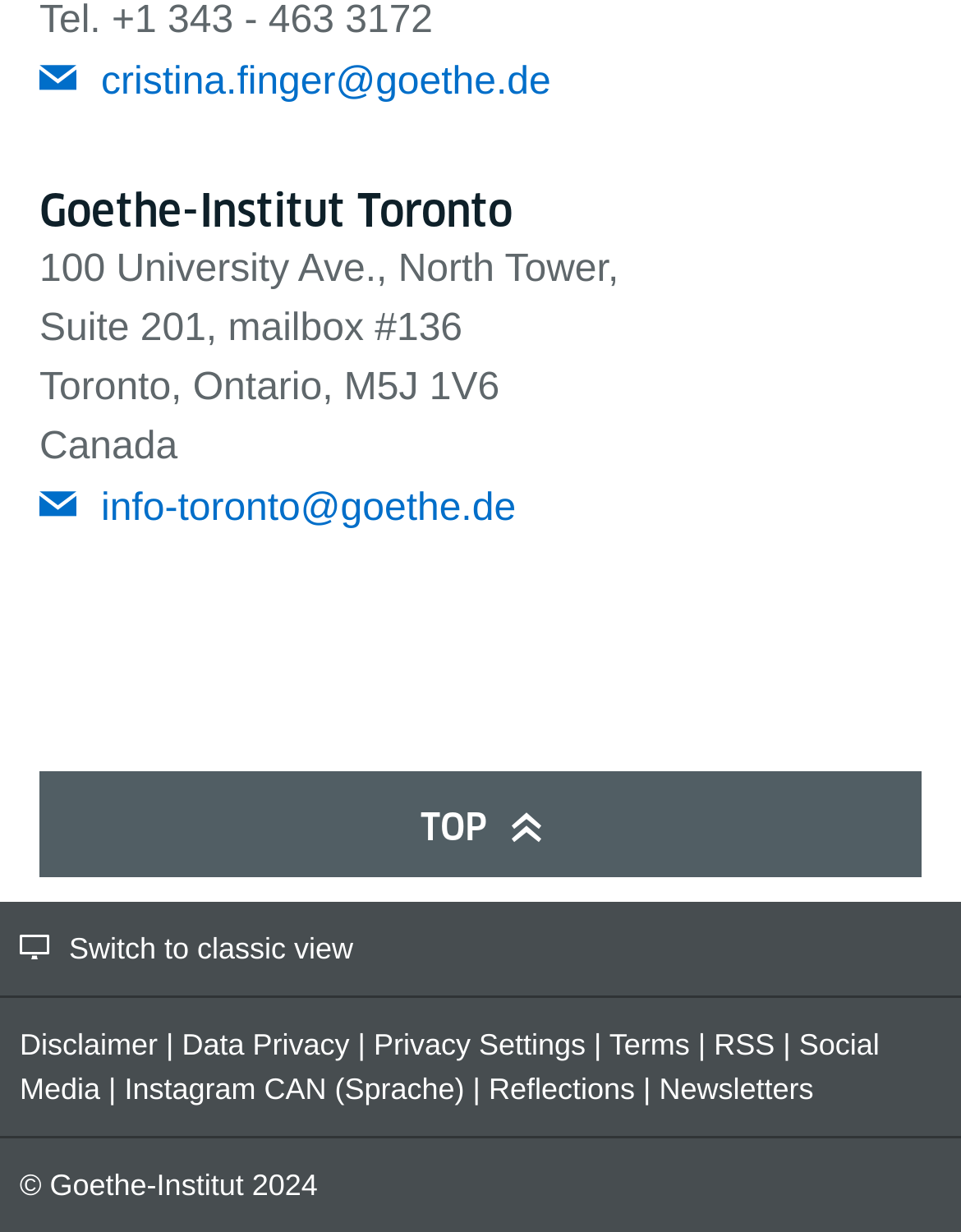Respond to the question below with a single word or phrase:
What is the address of the Goethe-Institut Toronto?

100 University Ave., North Tower, Suite 201, mailbox #136, Toronto, Ontario, M5J 1V6, Canada